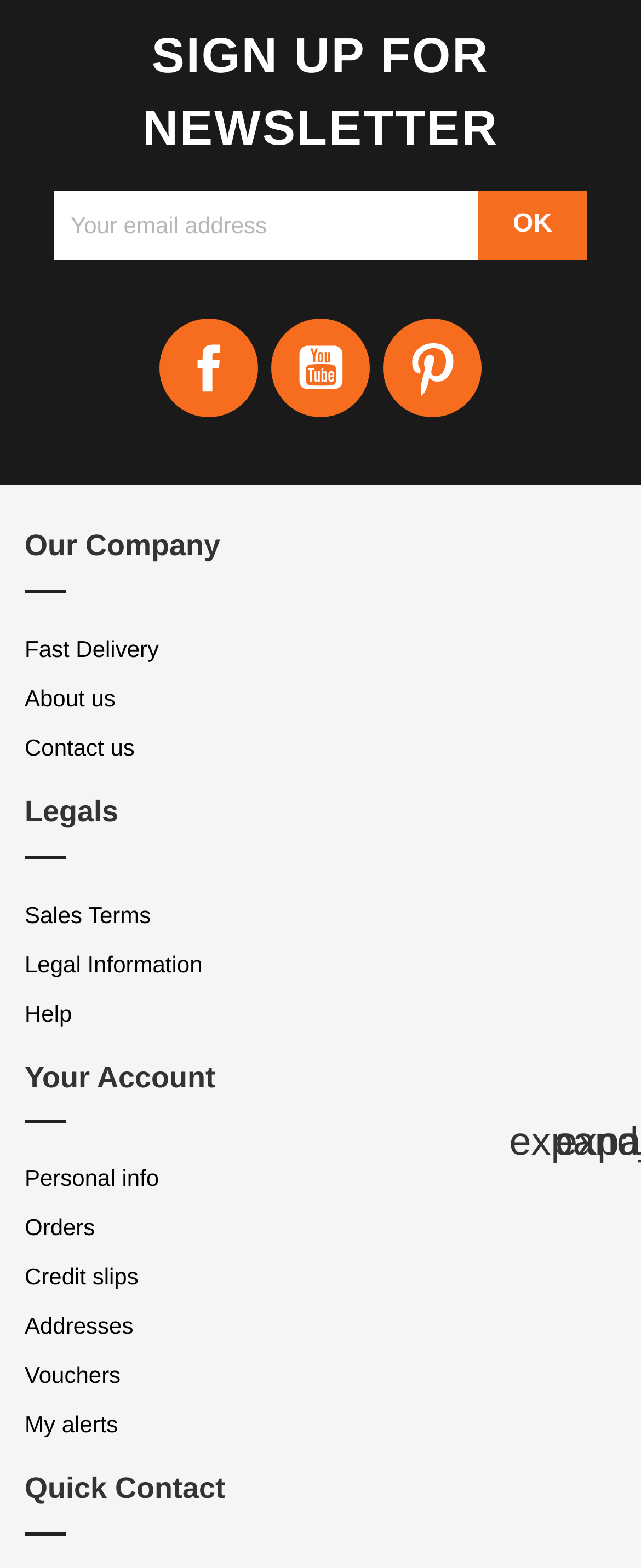Identify the coordinates of the bounding box for the element that must be clicked to accomplish the instruction: "Learn about our company".

[0.038, 0.335, 0.962, 0.378]